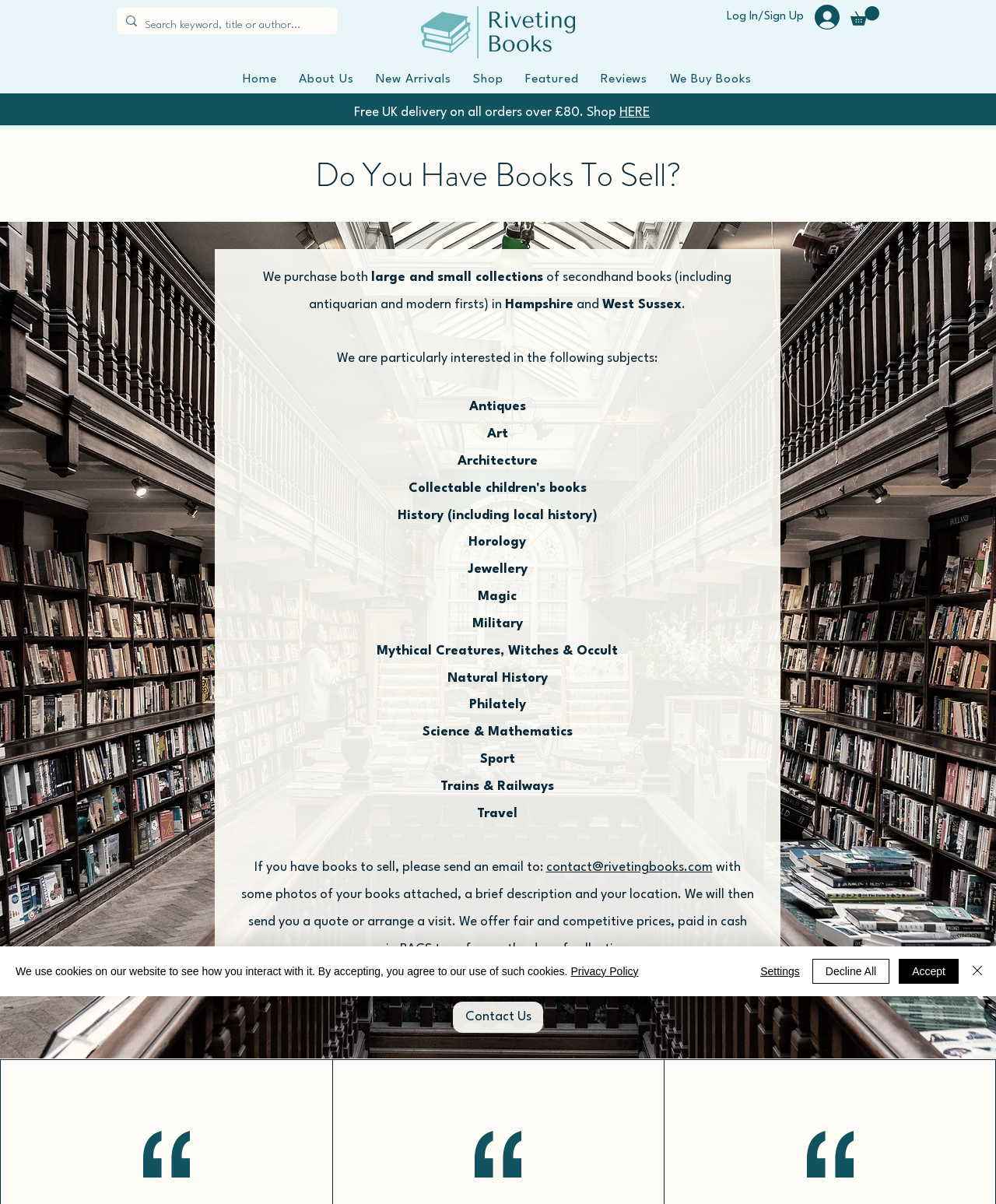Determine the coordinates of the bounding box for the clickable area needed to execute this instruction: "Search for a book".

[0.145, 0.006, 0.306, 0.035]